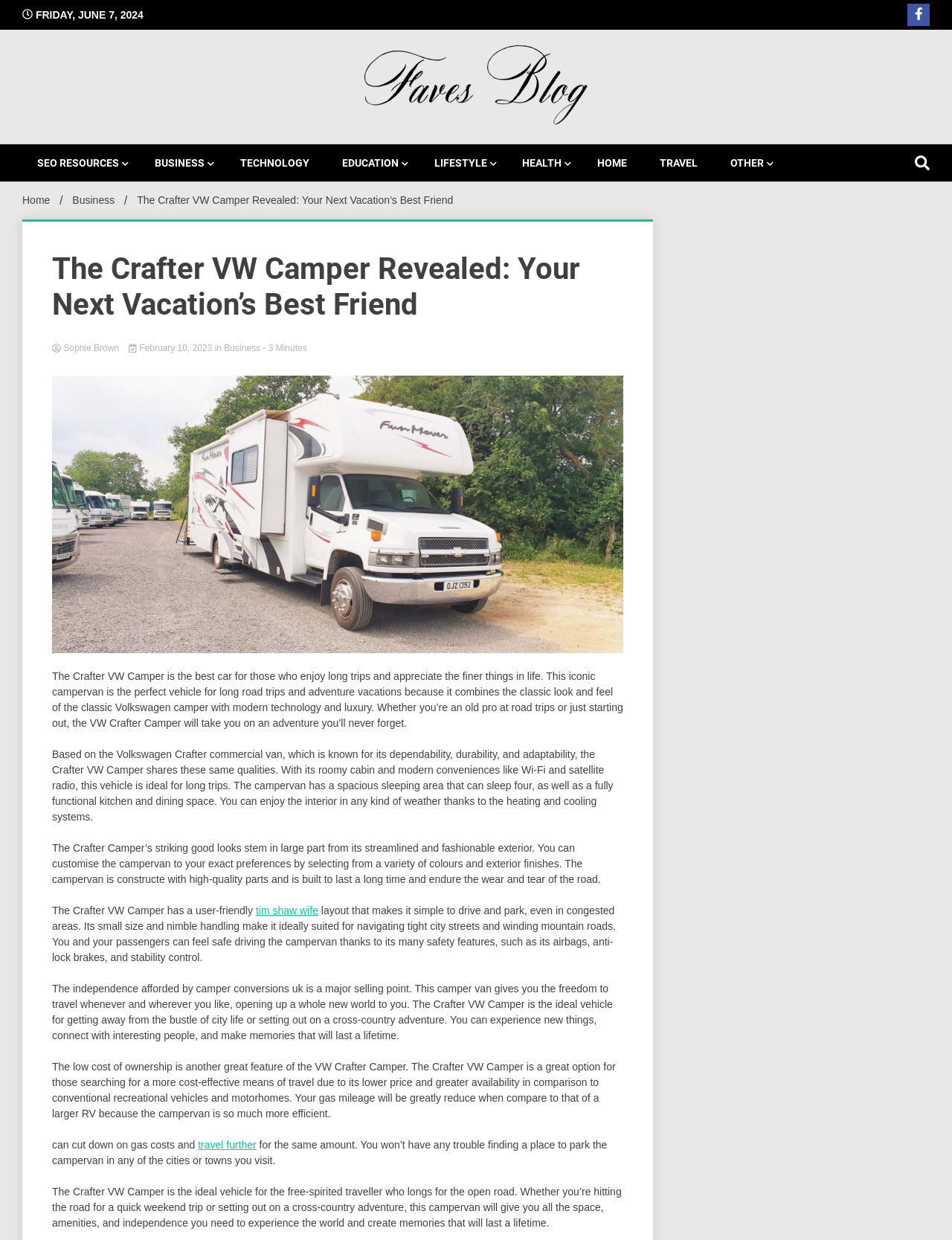Can you look at the image and give a comprehensive answer to the question:
What is the date of the article?

I found the date of the article by looking at the text 'February 10, 2023' which is located below the main heading of the article.